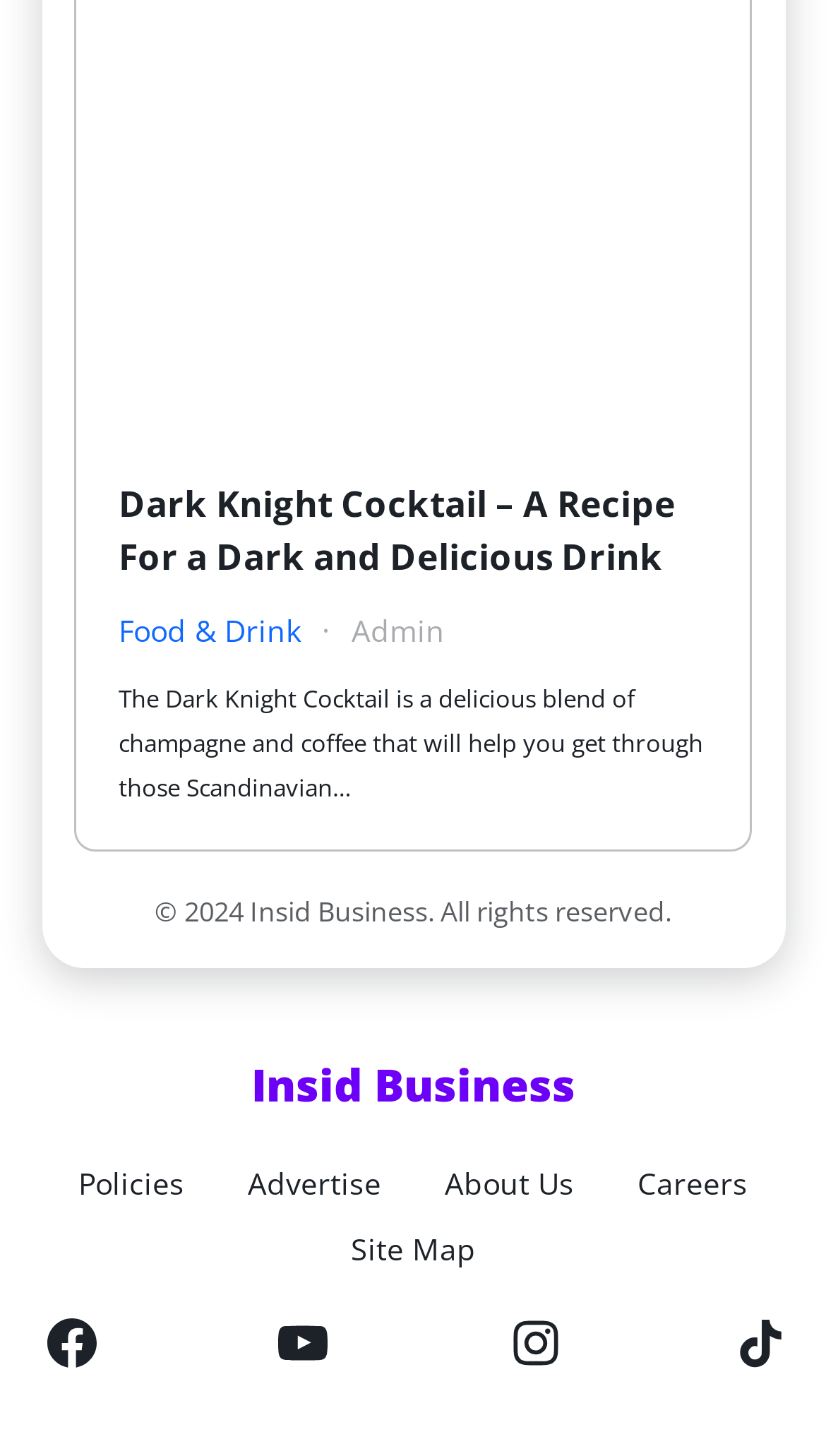Provide the bounding box coordinates for the UI element described in this sentence: "Food & Drink". The coordinates should be four float values between 0 and 1, i.e., [left, top, right, bottom].

[0.144, 0.418, 0.364, 0.449]